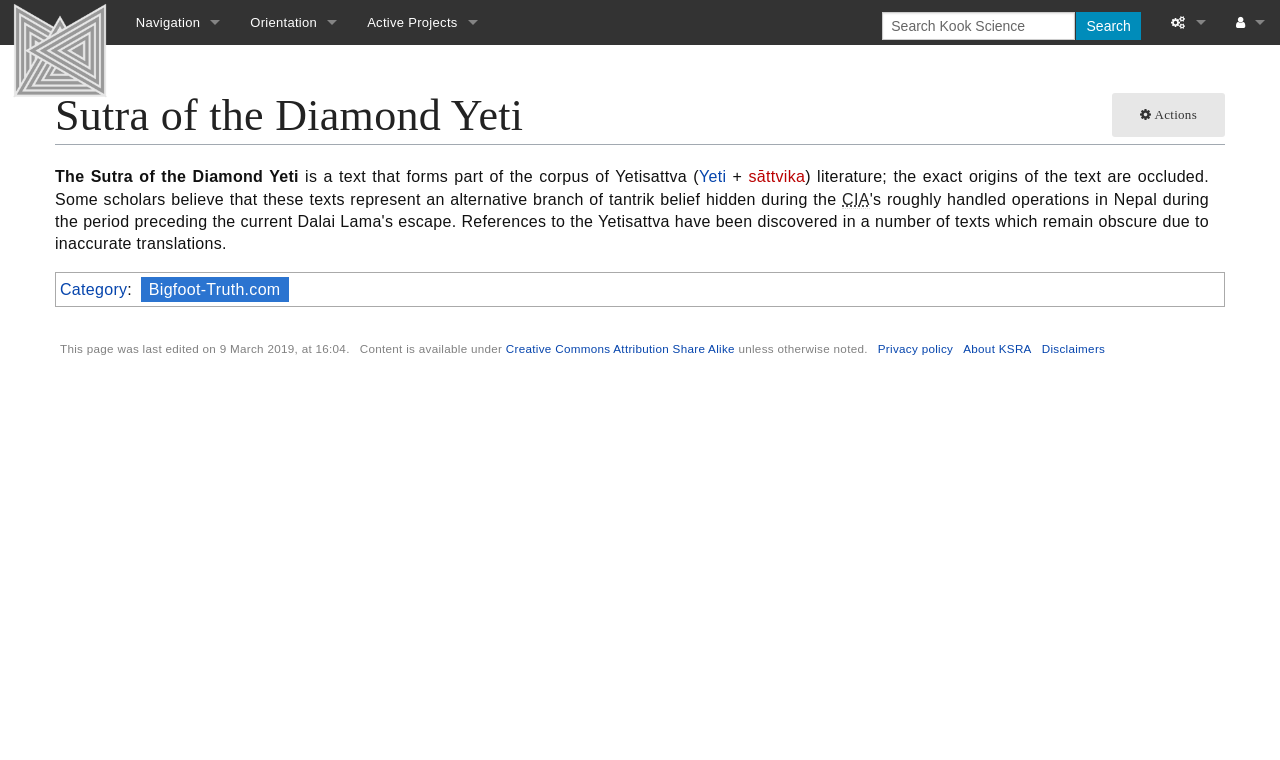What is the name of the text that forms part of the corpus of Yetisattva literature?
Please provide a comprehensive answer to the question based on the webpage screenshot.

I found the answer by looking at the heading 'Sutra of the Diamond Yeti' and the StaticText 'The Sutra of the Diamond Yeti' which suggests that the text being referred to is the Sutra of the Diamond Yeti.